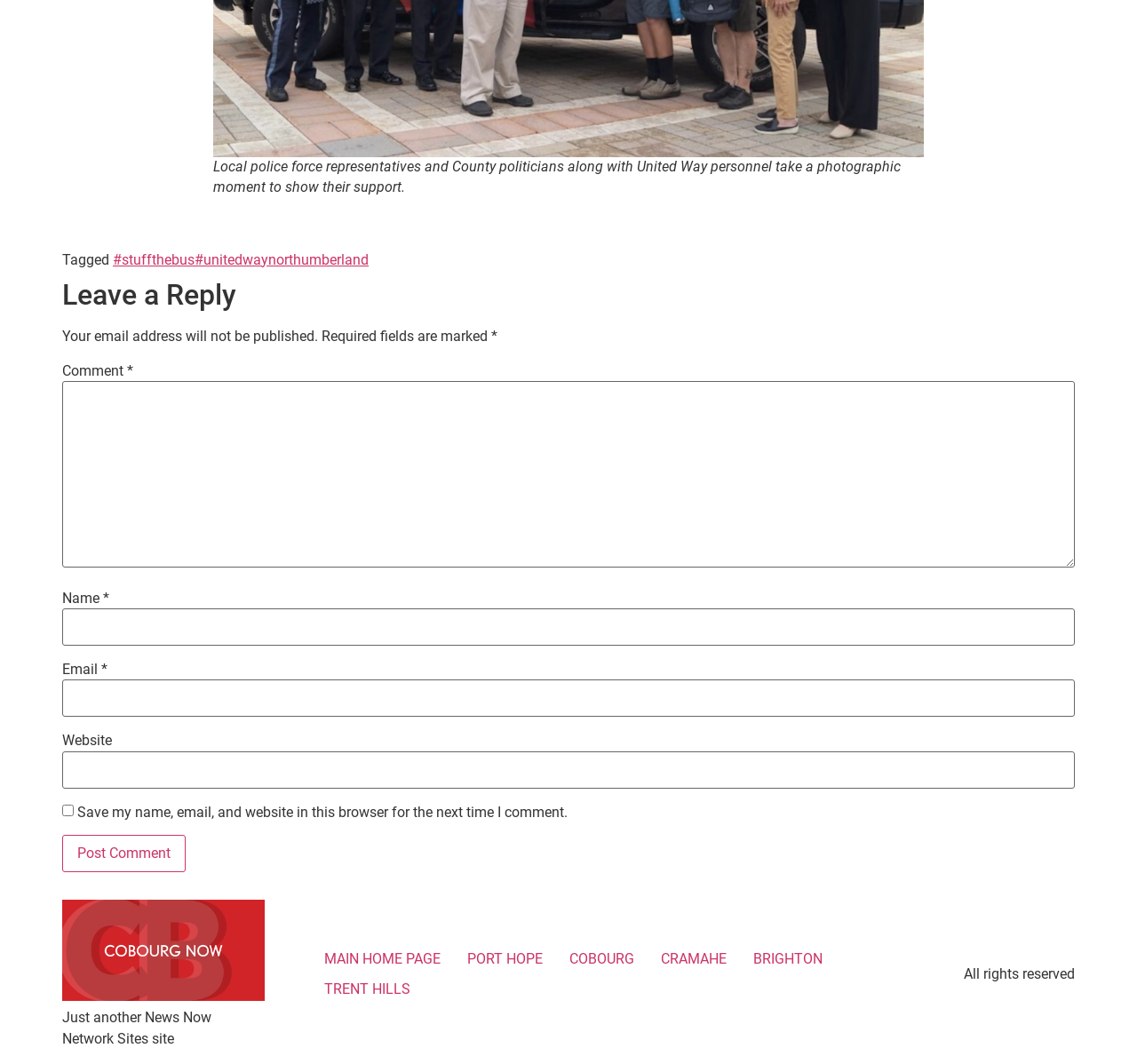Find the bounding box coordinates of the UI element according to this description: "parent_node: Name * name="author"".

[0.055, 0.572, 0.945, 0.607]